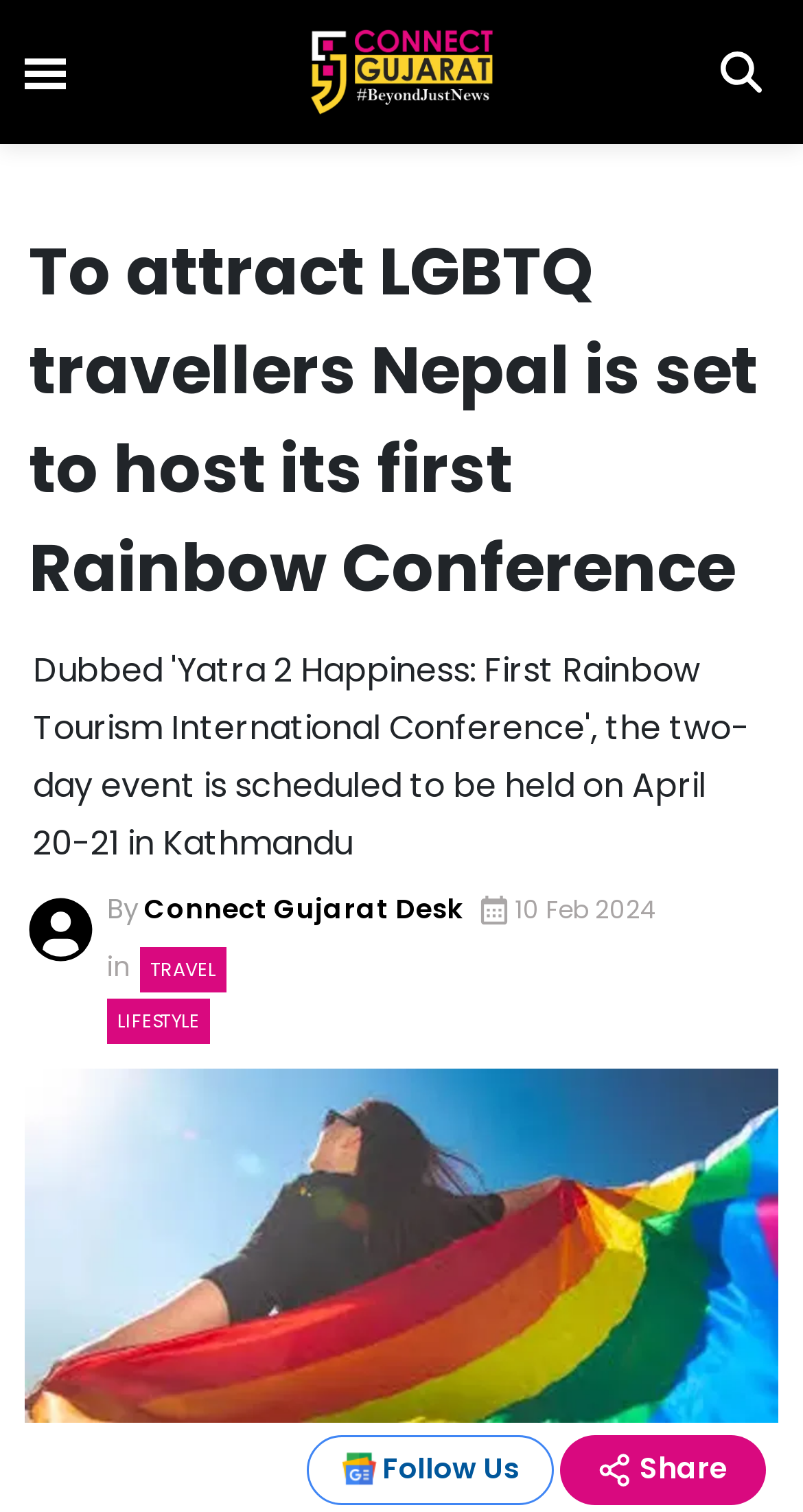Please provide a short answer using a single word or phrase for the question:
What type of news category is this article under?

Travel